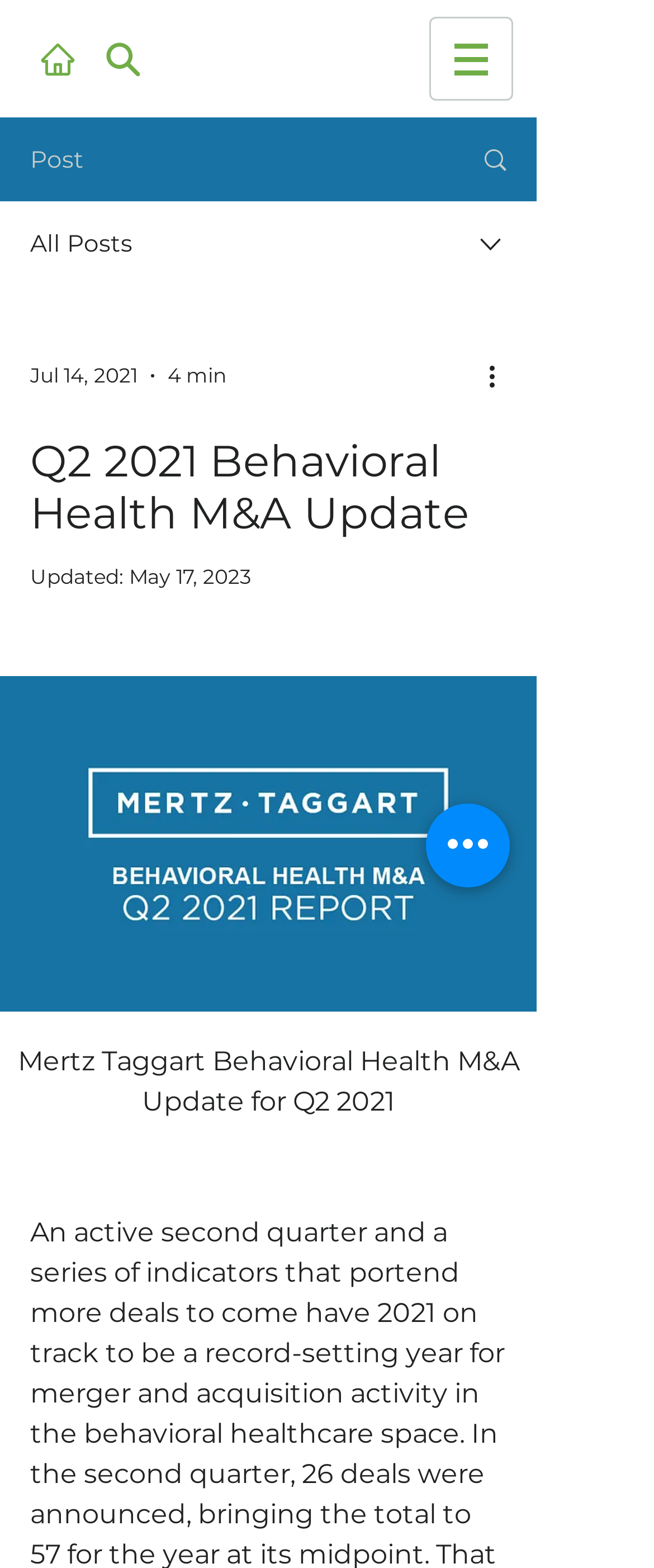Identify and provide the title of the webpage.

Q2 2021 Behavioral Health M&A Update